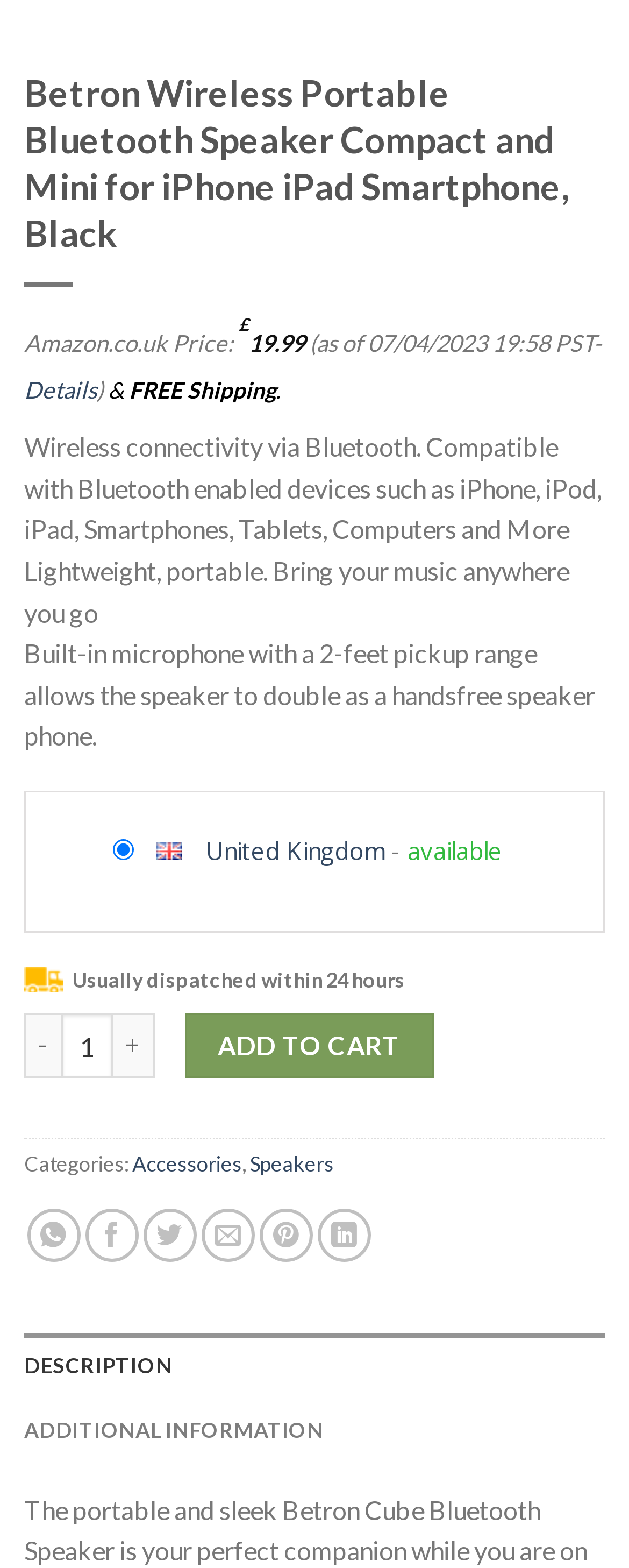Please specify the bounding box coordinates of the clickable region to carry out the following instruction: "Click the 'Details' link". The coordinates should be four float numbers between 0 and 1, in the format [left, top, right, bottom].

[0.038, 0.24, 0.154, 0.258]